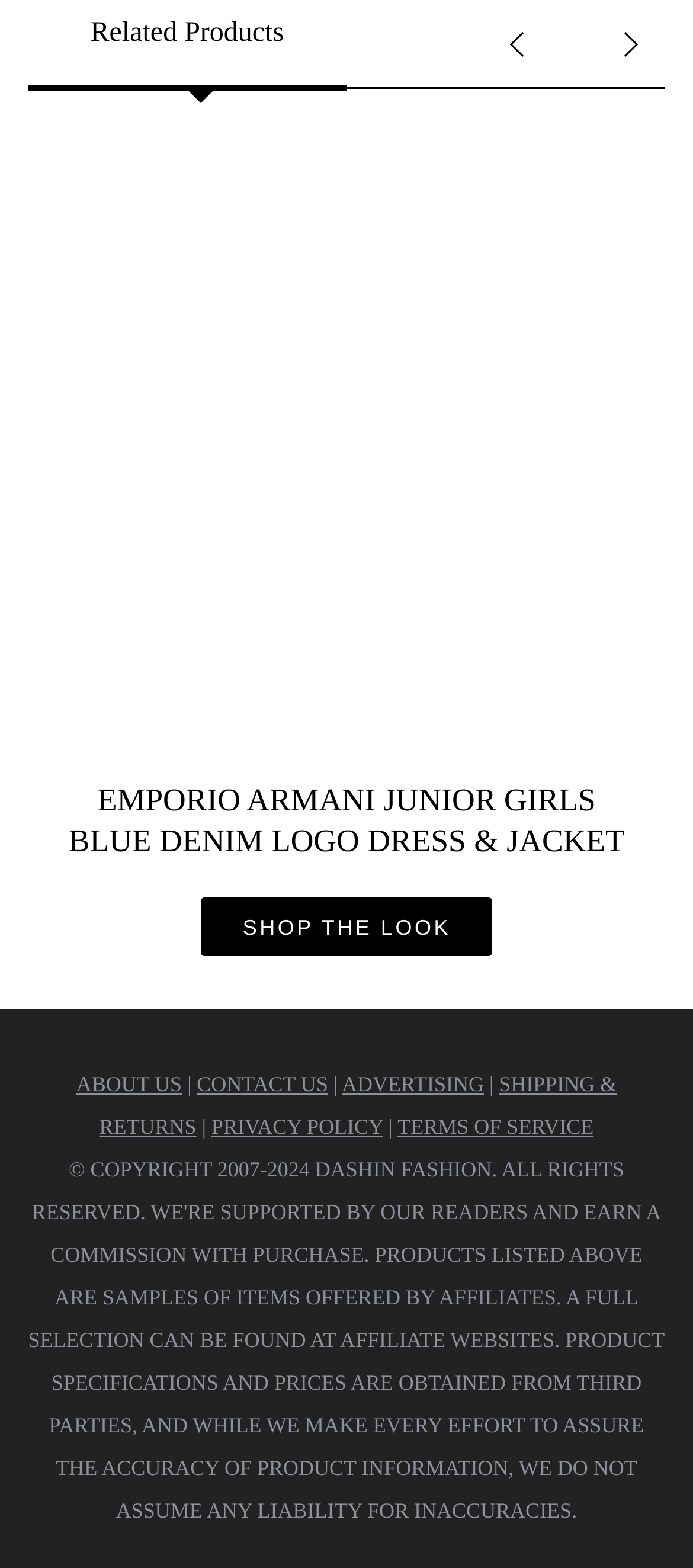Identify the bounding box coordinates of the clickable region to carry out the given instruction: "Learn about the company".

[0.11, 0.683, 0.262, 0.699]